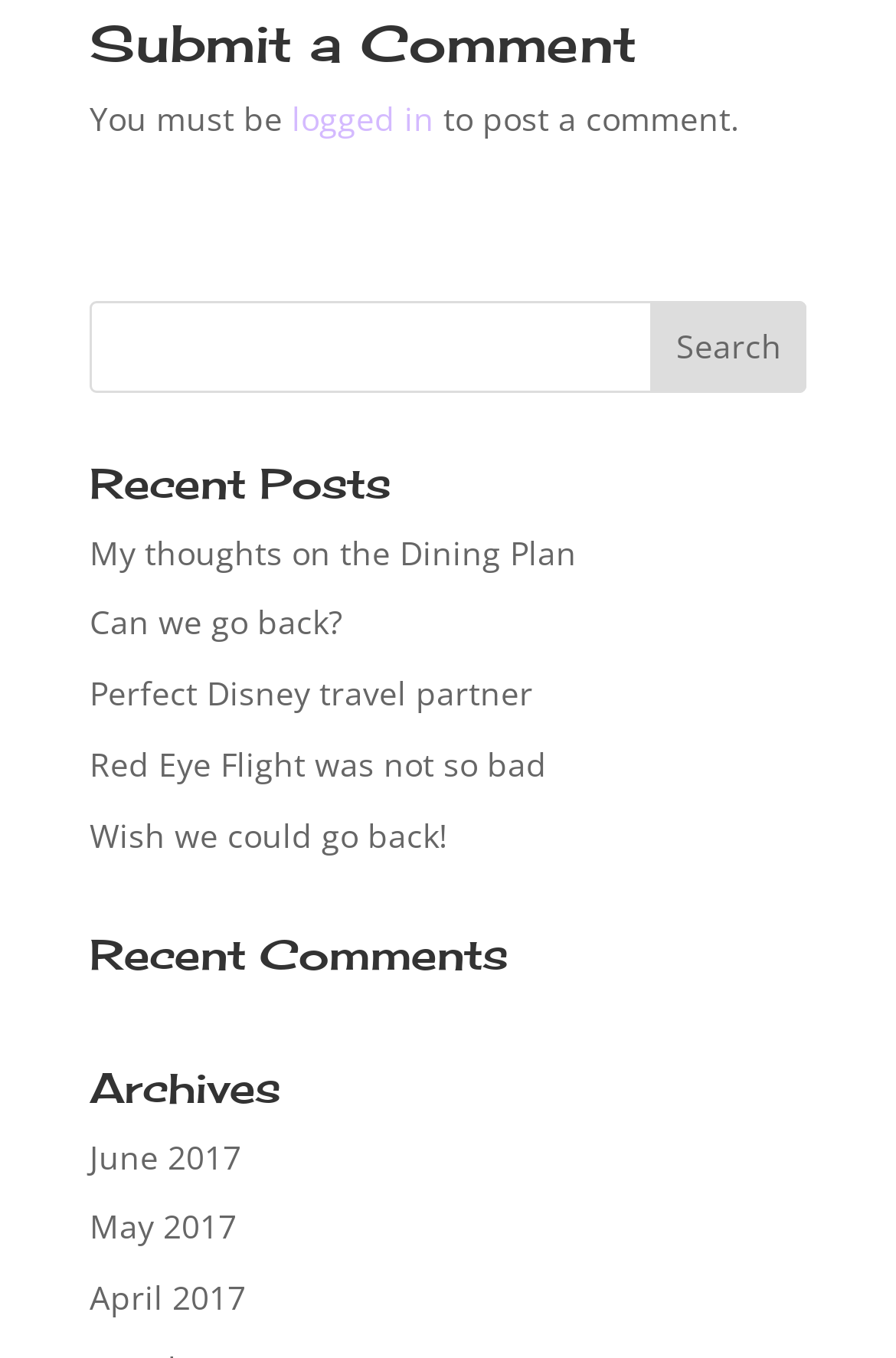Can you give a detailed response to the following question using the information from the image? What is the difference between 'Recent Posts' and 'Recent Comments'?

The 'Recent Posts' section lists links to blog posts or articles, while the 'Recent Comments' section likely lists recent comments made on the blog, suggesting that these are two separate sections for different types of content.